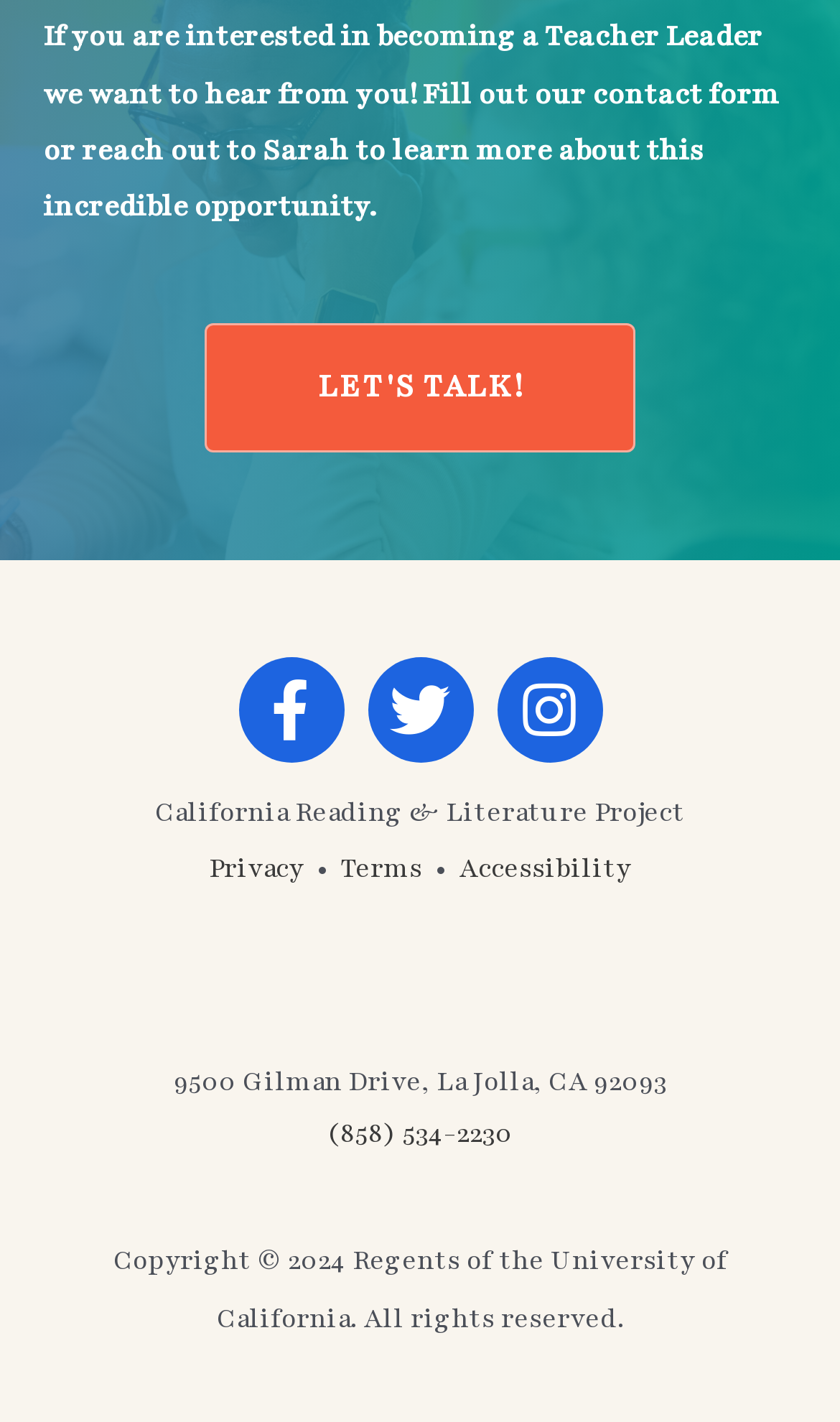What is the phone number to contact? Observe the screenshot and provide a one-word or short phrase answer.

(858) 534-2230